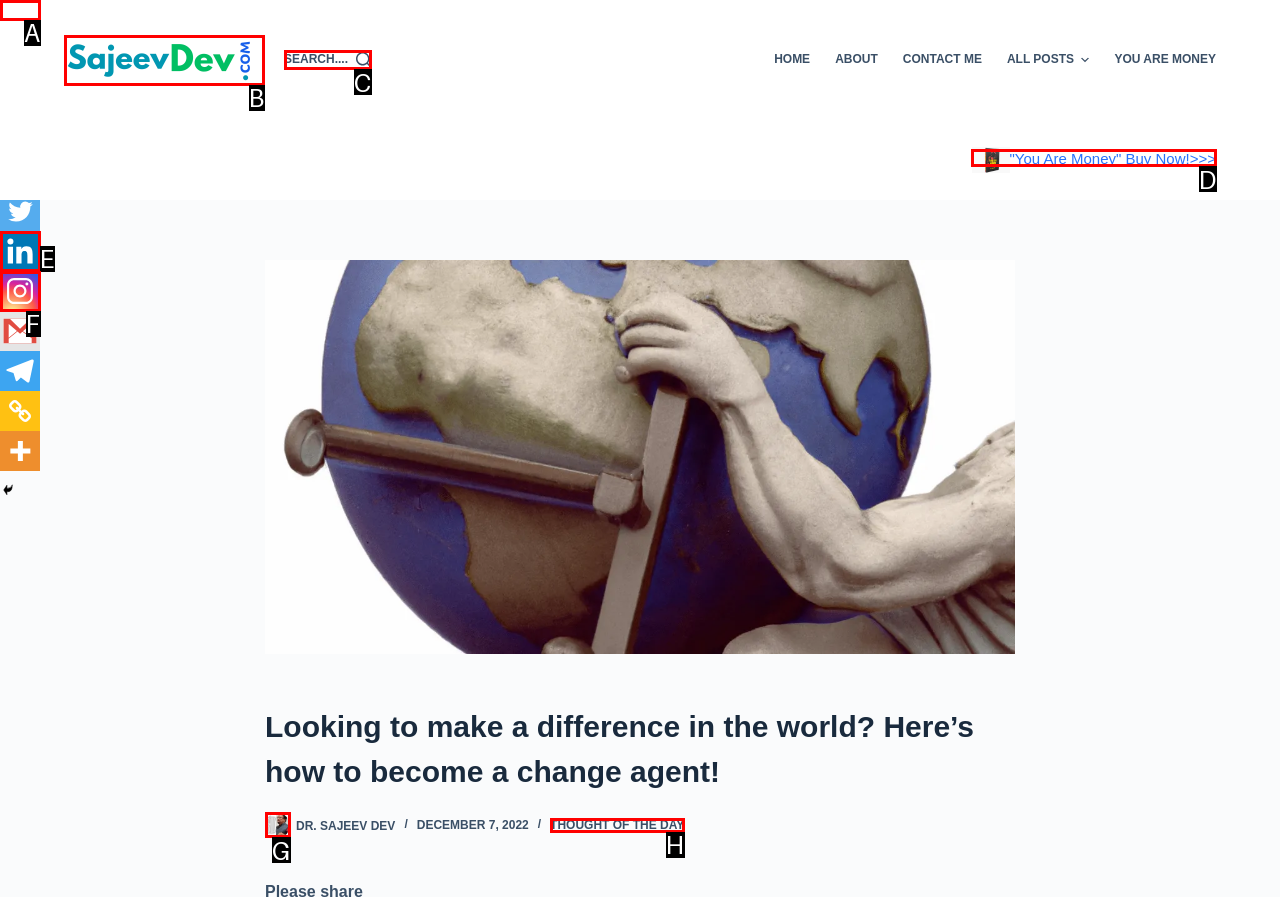Determine which letter corresponds to the UI element to click for this task: Buy 'You Are Money' now
Respond with the letter from the available options.

D